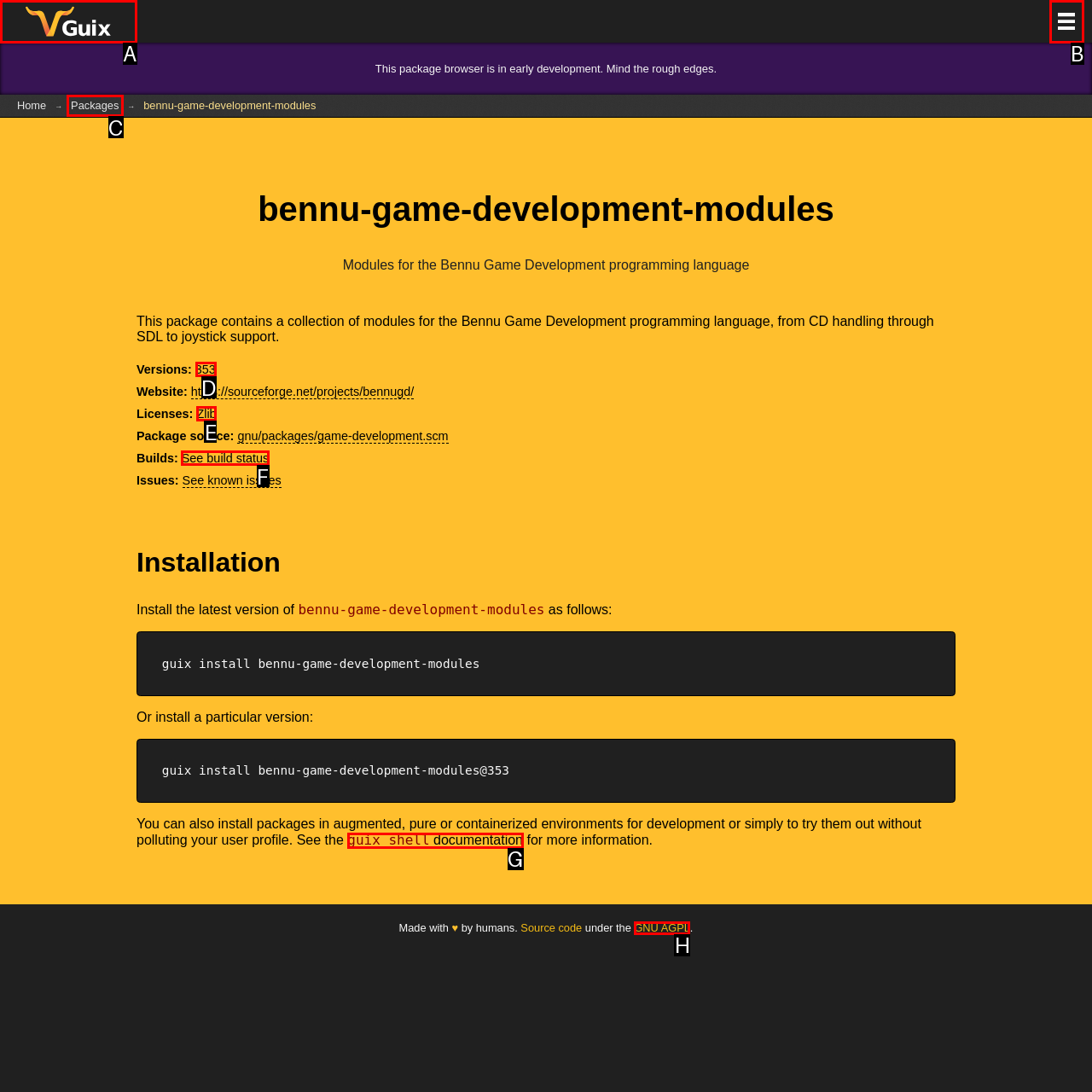Specify which element within the red bounding boxes should be clicked for this task: Learn more about the package Respond with the letter of the correct option.

D